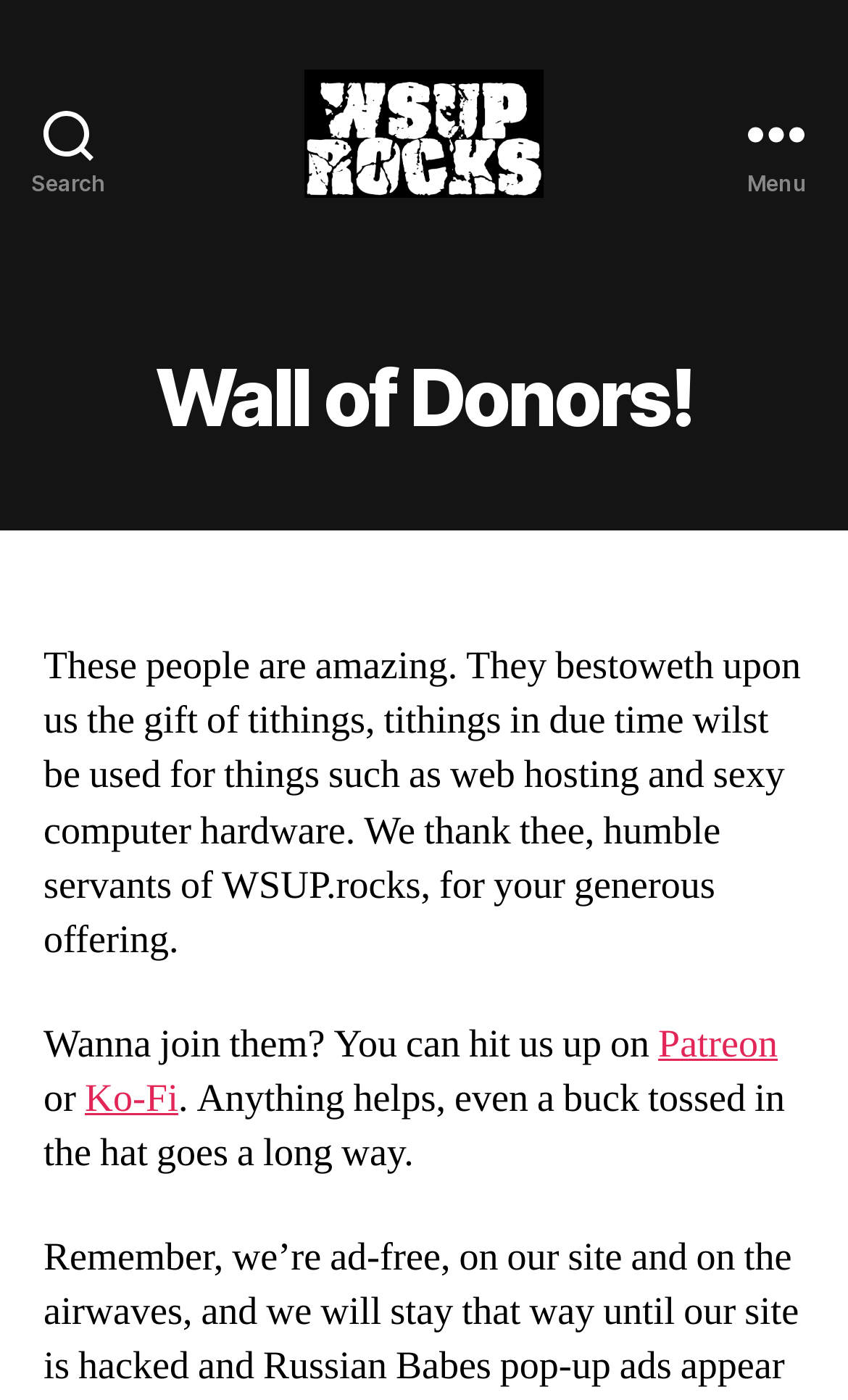Please provide a detailed answer to the question below by examining the image:
What is the purpose of the webpage?

Based on the webpage content, it appears that the purpose of the webpage is to express gratitude to donors who have contributed to WSUP Rocks. The text 'These people are amazing. They bestoweth upon us the gift of tithings...' suggests that the webpage is dedicated to acknowledging and thanking these donors.